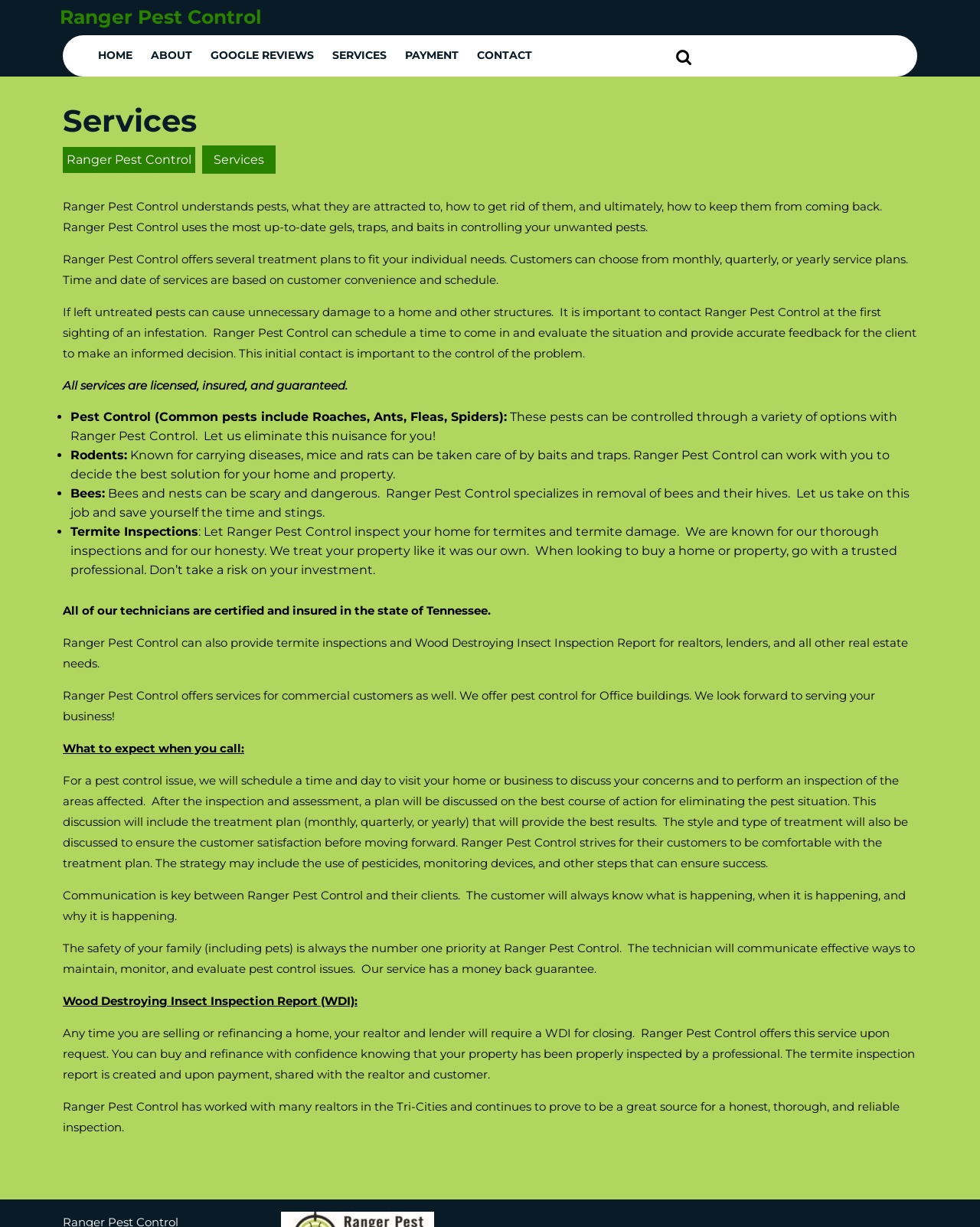Please identify the bounding box coordinates of the element I need to click to follow this instruction: "Go to the home page".

[0.092, 0.032, 0.143, 0.058]